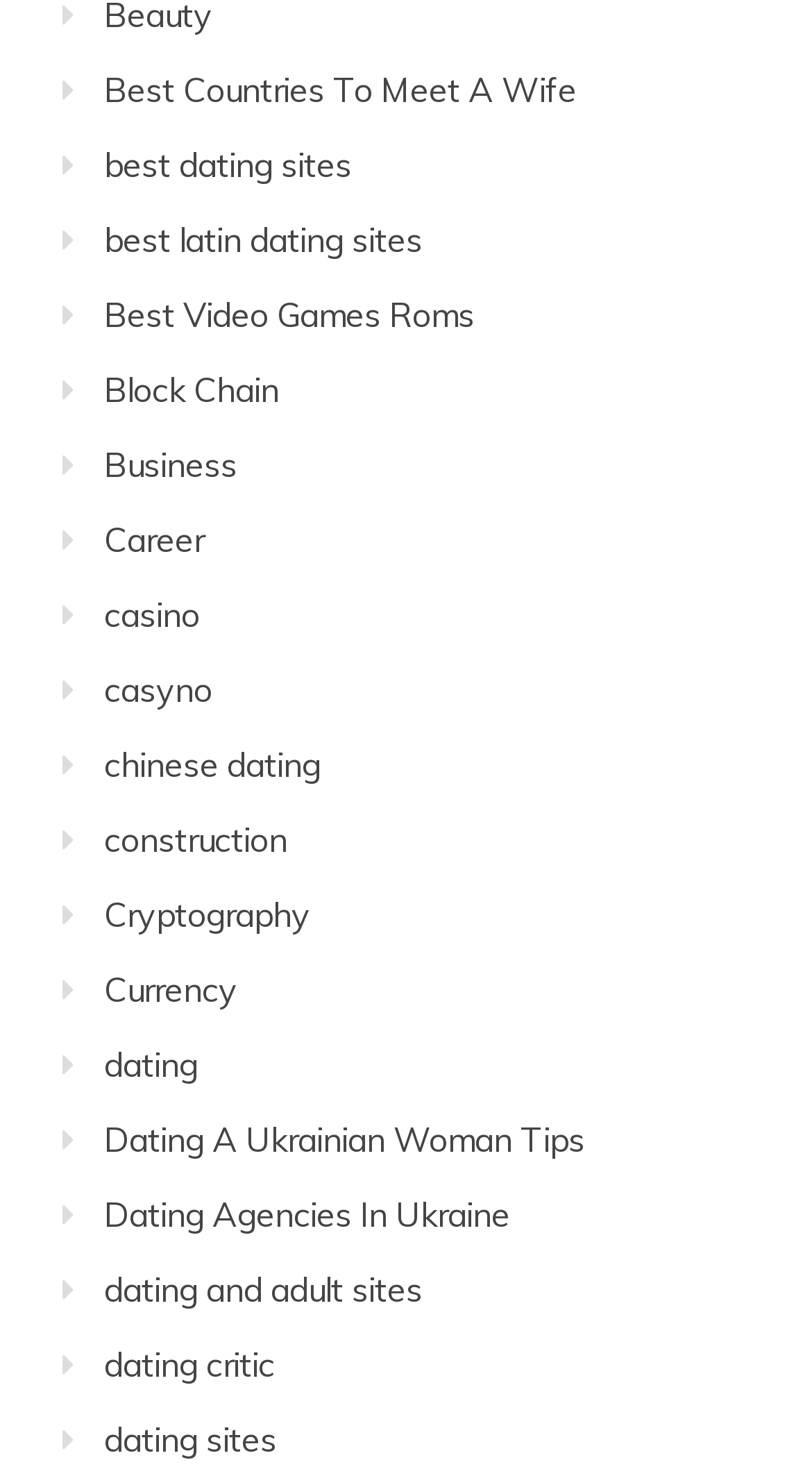Given the element description: "best dating sites", predict the bounding box coordinates of this UI element. The coordinates must be four float numbers between 0 and 1, given as [left, top, right, bottom].

[0.128, 0.098, 0.433, 0.126]